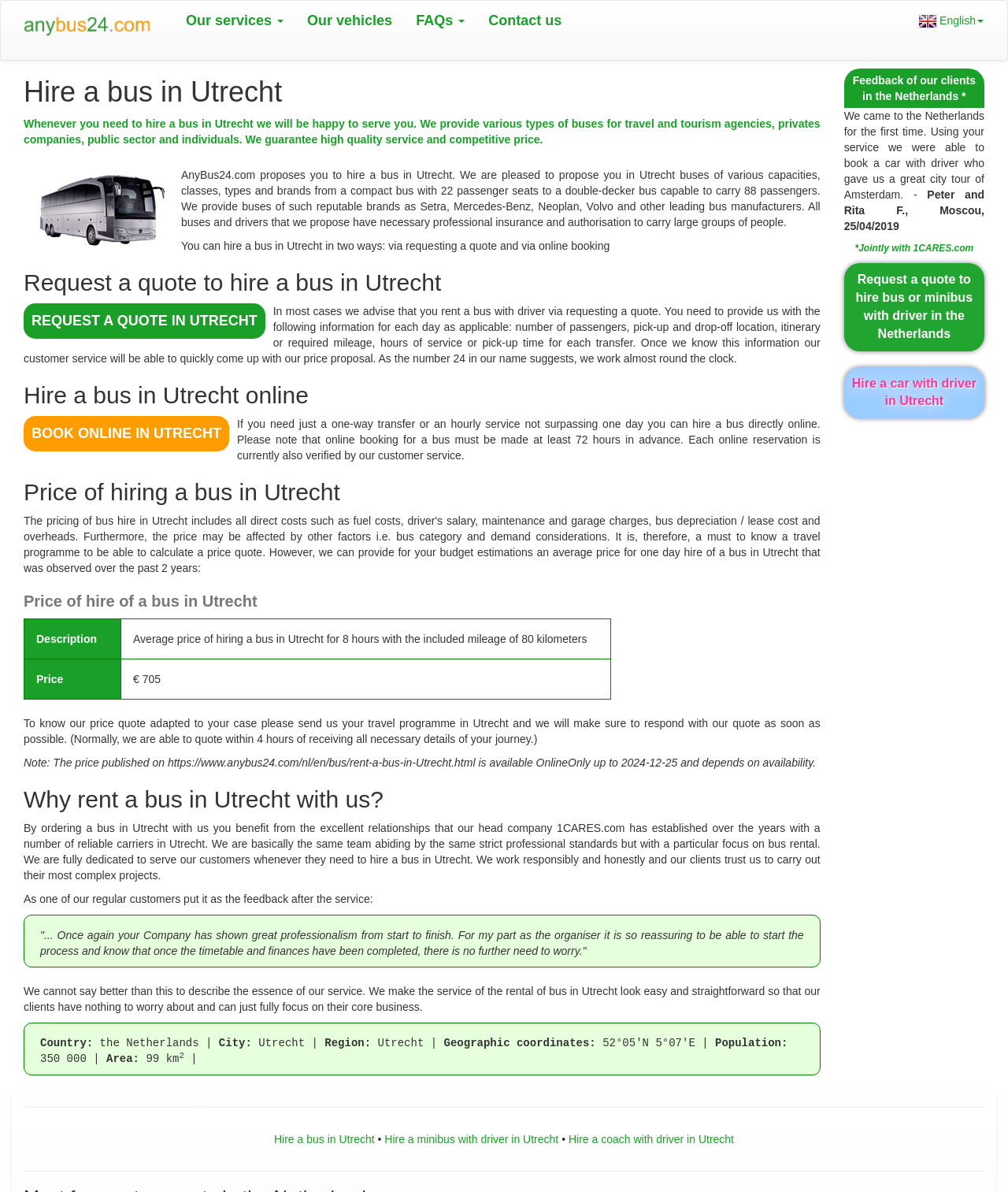Please respond to the question with a concise word or phrase:
How can I hire a bus in Utrecht?

Two ways